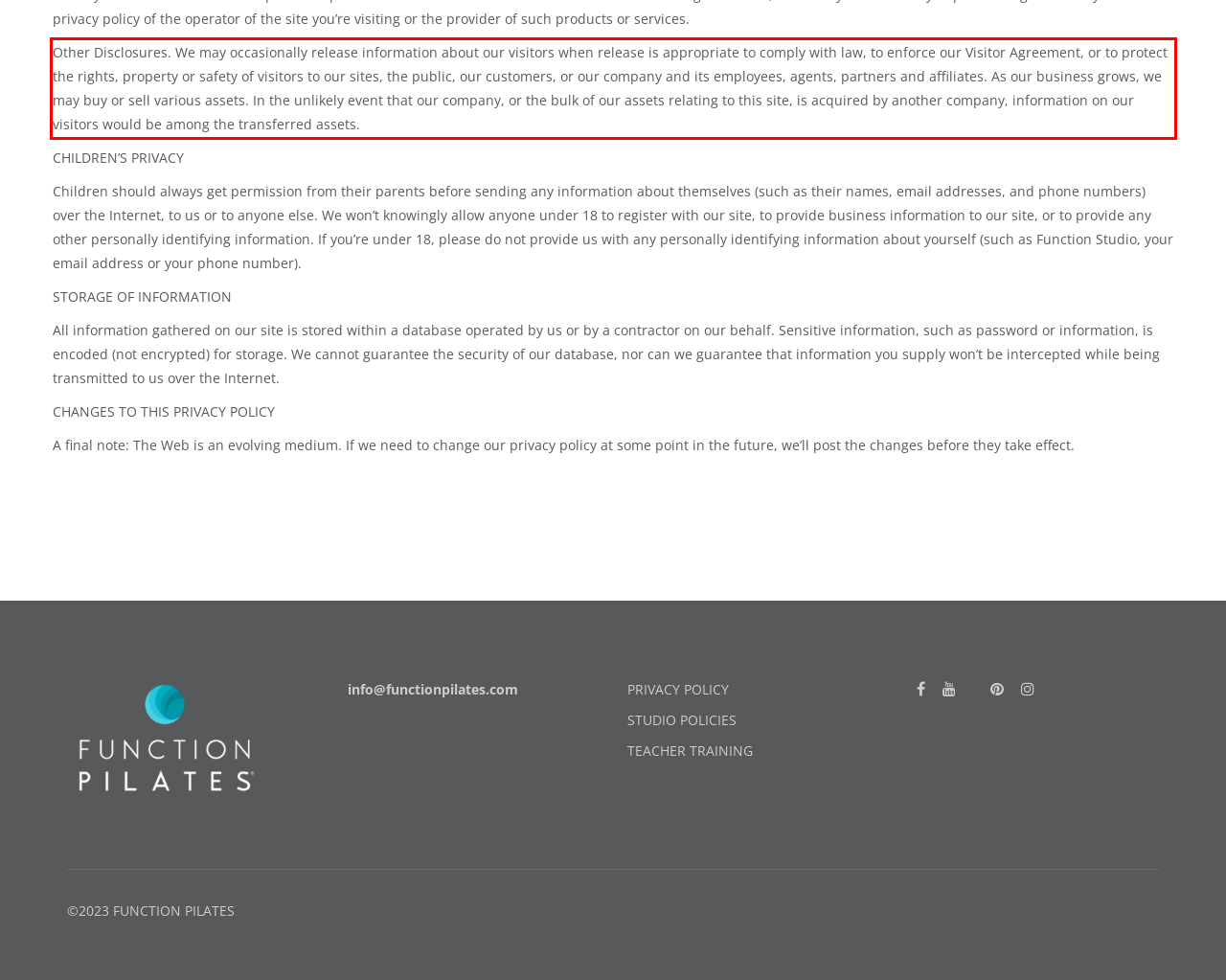View the screenshot of the webpage and identify the UI element surrounded by a red bounding box. Extract the text contained within this red bounding box.

Other Disclosures. We may occasionally release information about our visitors when release is appropriate to comply with law, to enforce our Visitor Agreement, or to protect the rights, property or safety of visitors to our sites, the public, our customers, or our company and its employees, agents, partners and affiliates. As our business grows, we may buy or sell various assets. In the unlikely event that our company, or the bulk of our assets relating to this site, is acquired by another company, information on our visitors would be among the transferred assets.